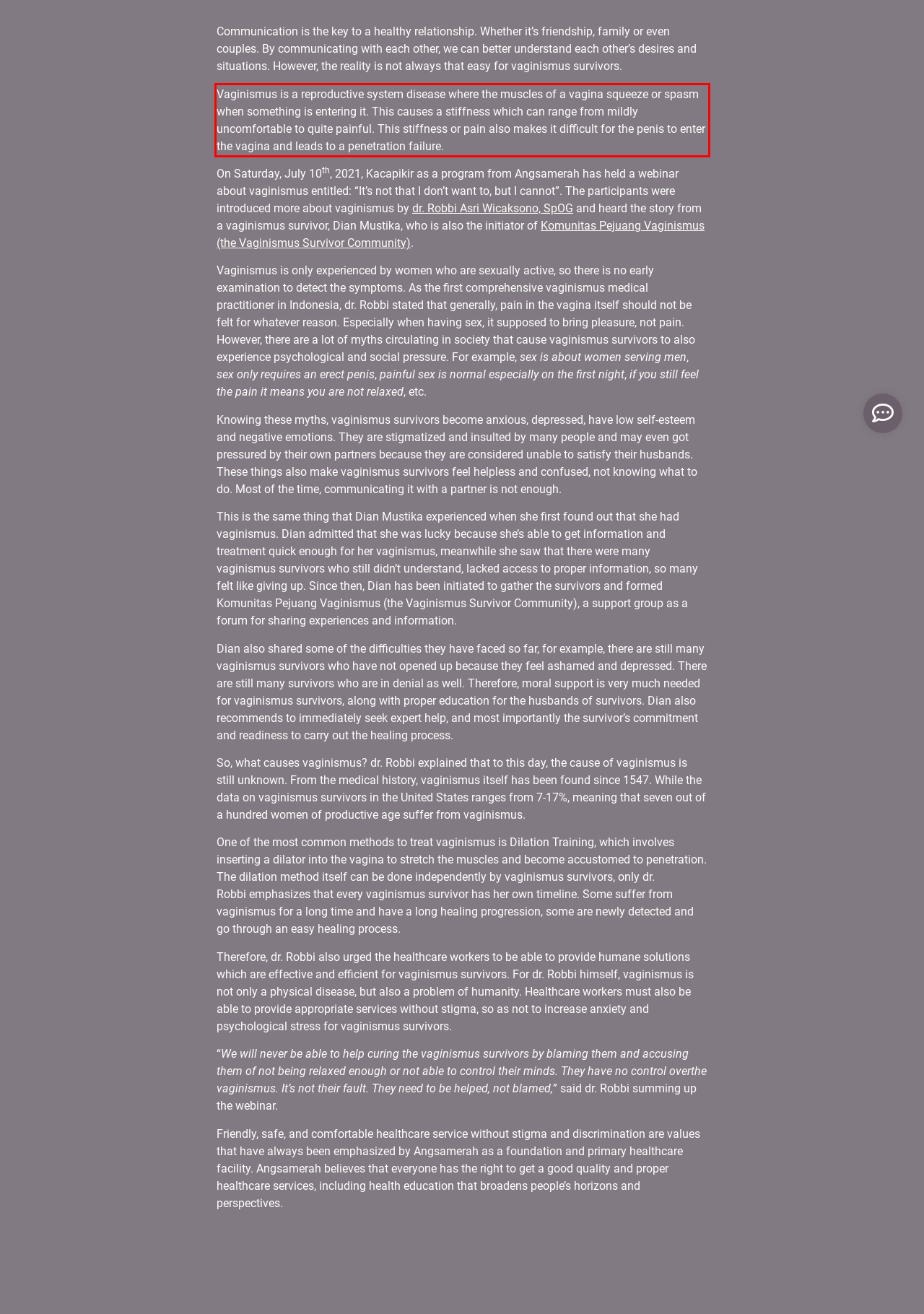Please identify and extract the text content from the UI element encased in a red bounding box on the provided webpage screenshot.

Vaginismus is a reproductive system disease where the muscles of a vagina squeeze or spasm when something is entering it. This causes a stiffness which can range from mildly uncomfortable to quite painful. This stiffness or pain also makes it difficult for the penis to enter the vagina and leads to a penetration failure.